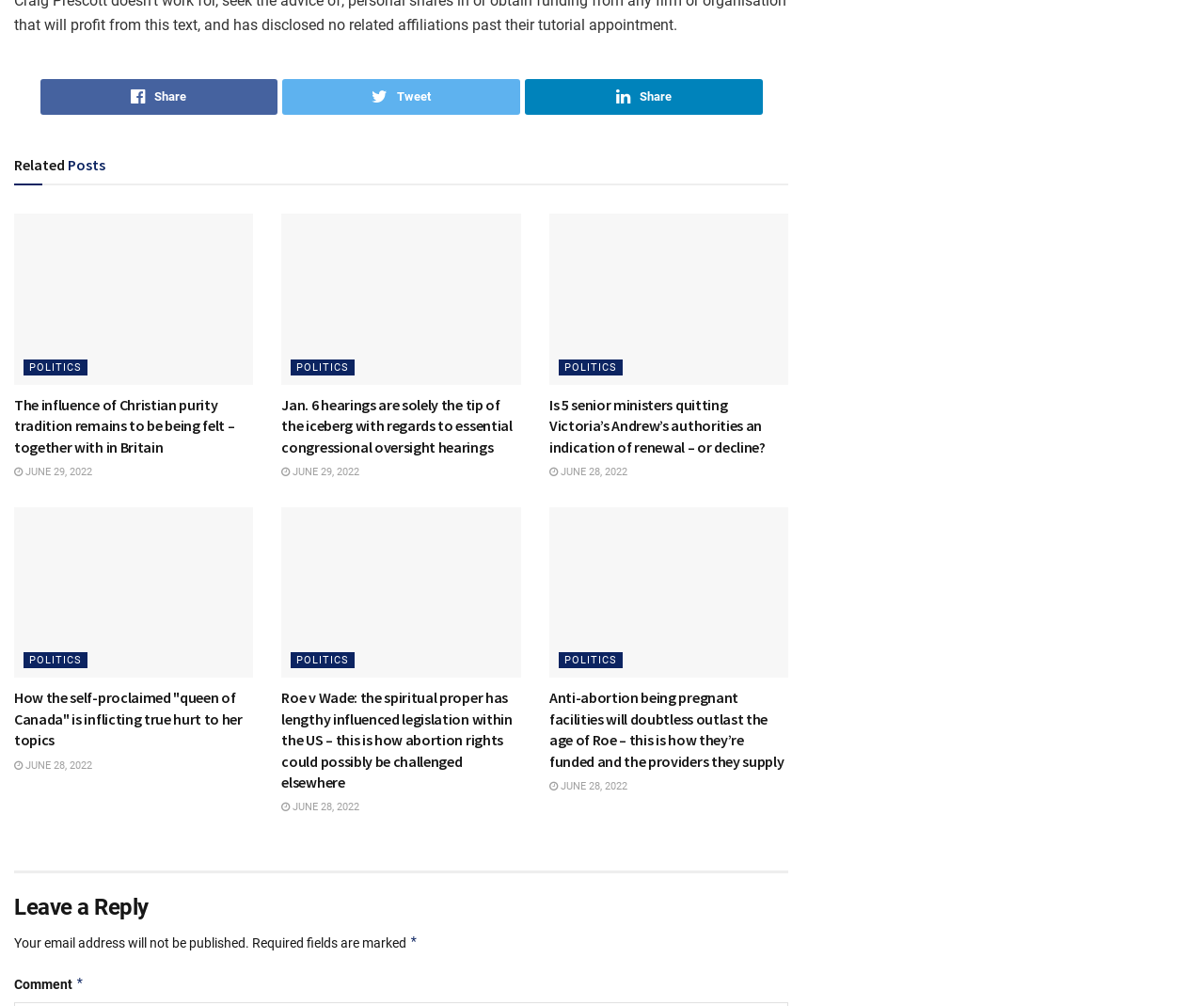Identify the bounding box coordinates of the clickable section necessary to follow the following instruction: "Leave a reply". The coordinates should be presented as four float numbers from 0 to 1, i.e., [left, top, right, bottom].

[0.012, 0.887, 0.655, 0.918]